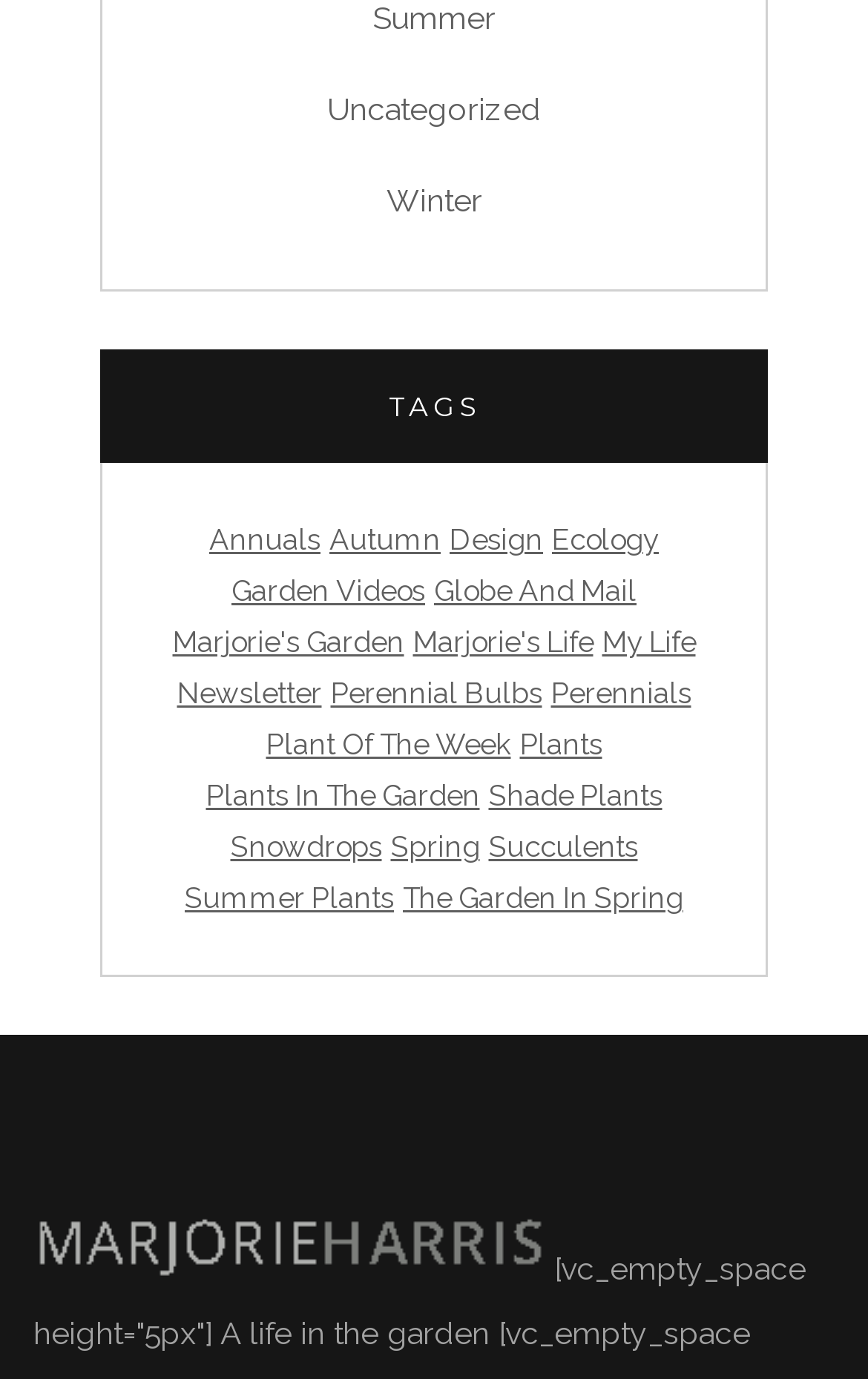What is the first tag listed under 'TAGS'?
Answer the question with a single word or phrase by looking at the picture.

Uncategorized